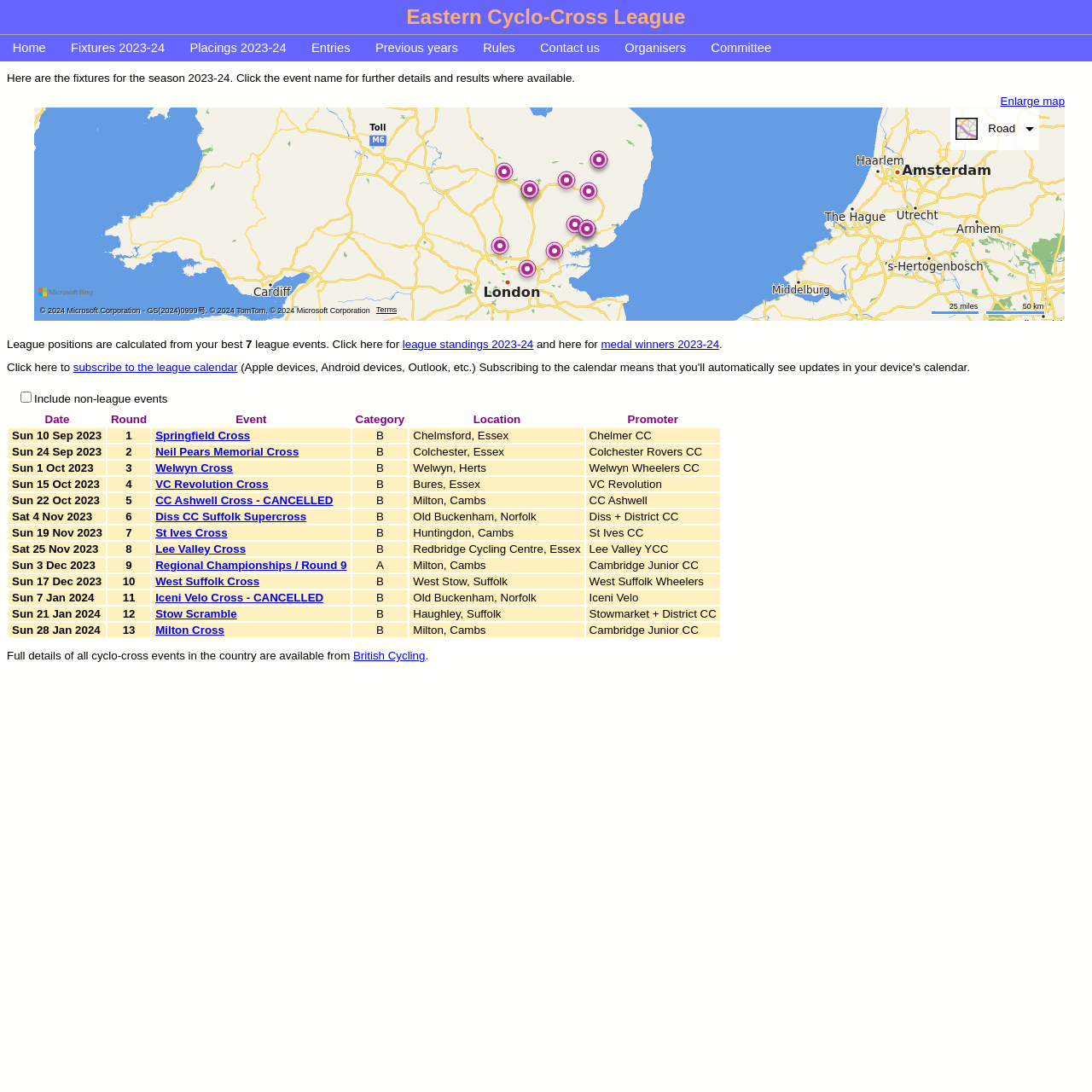Please provide a comprehensive response to the question below by analyzing the image: 
What is the category of the event 'Welwyn Cross'?

I looked at the table with the header 'Date', 'Round', 'Event', 'Category', 'Location', and 'Promoter'. The event 'Welwyn Cross' has the category 'B'.